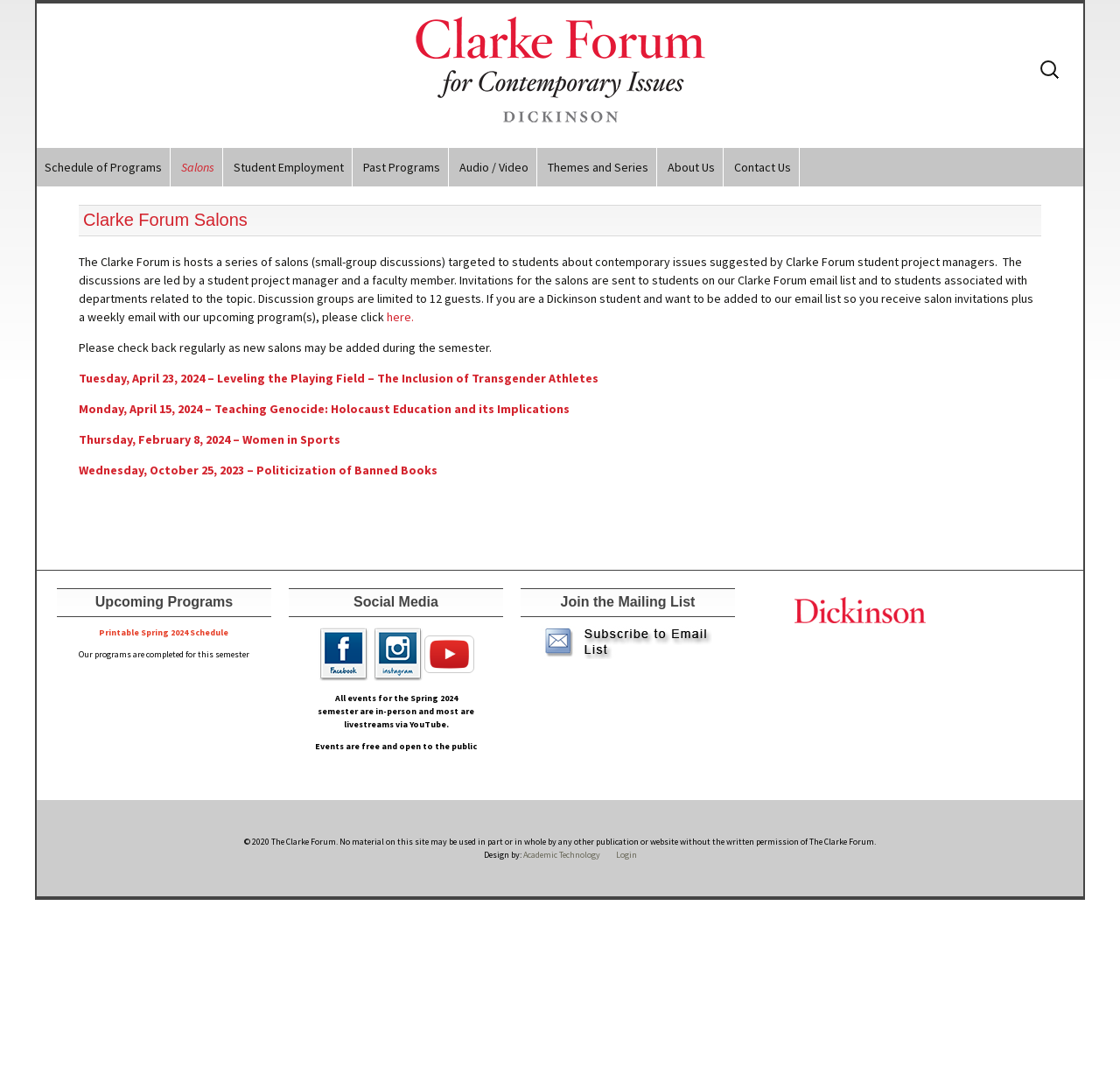What is the format of the Spring 2024 programs?
Using the image as a reference, give an elaborate response to the question.

According to the webpage, all events for the Spring 2024 semester are in-person and most are livestreams via YouTube.